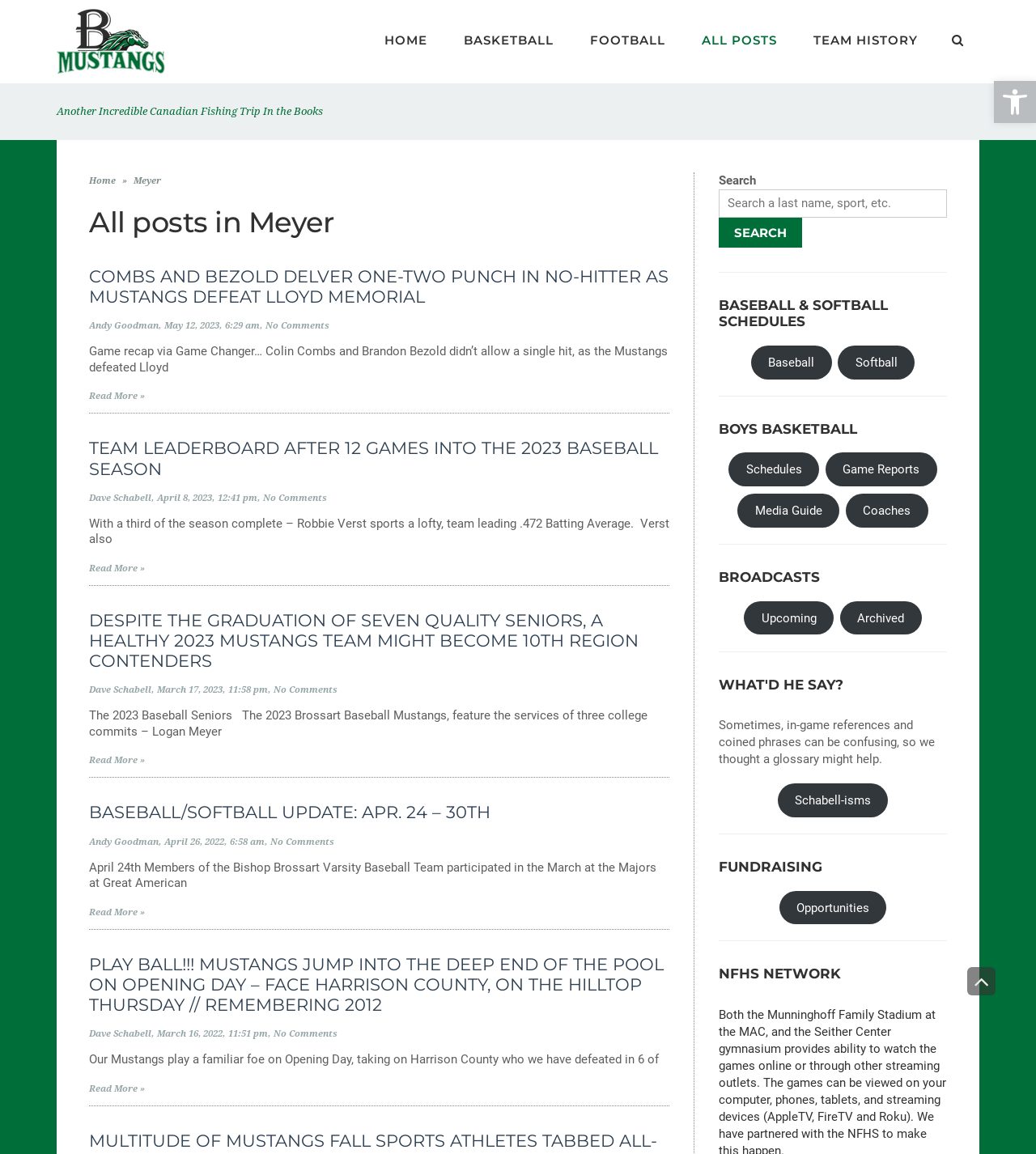Find the bounding box coordinates of the element I should click to carry out the following instruction: "Navigate to the Abstract section".

None